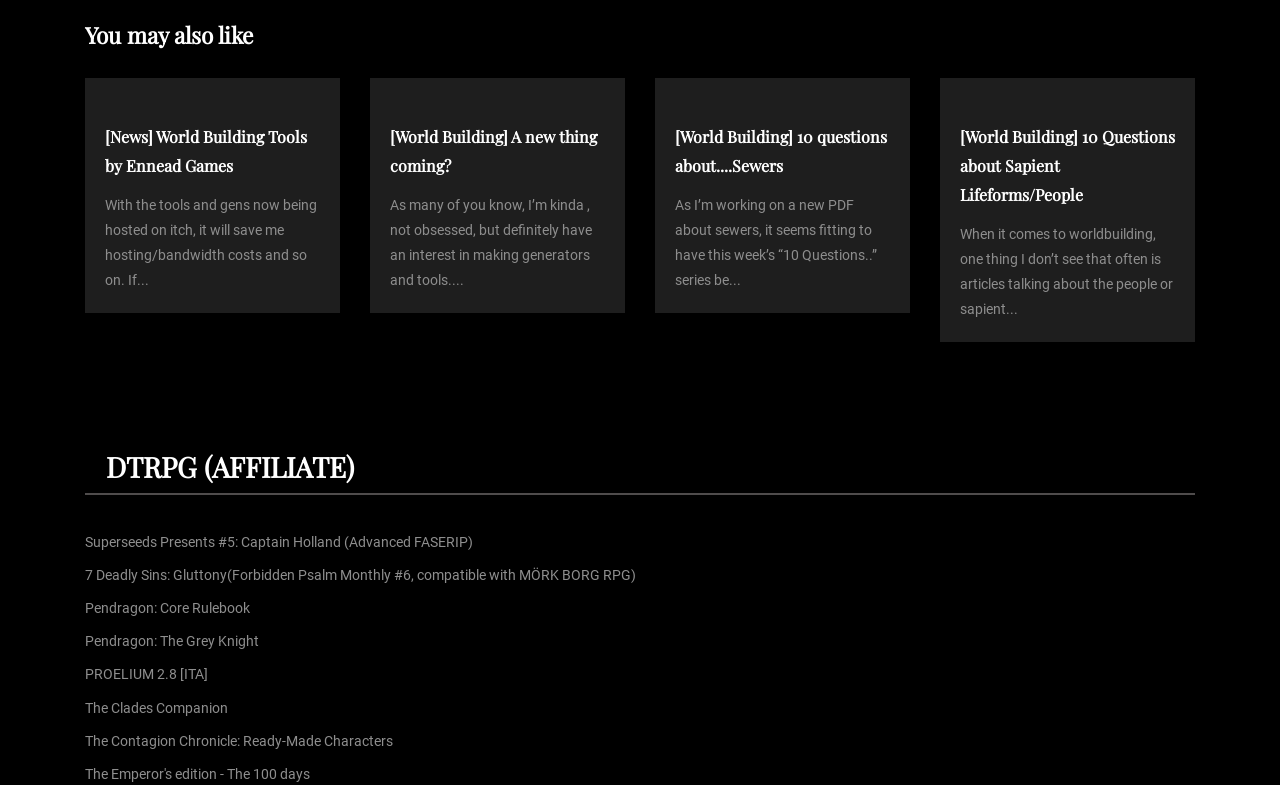What is the title of the first link? Based on the image, give a response in one word or a short phrase.

World Building Tools by Ennead Games